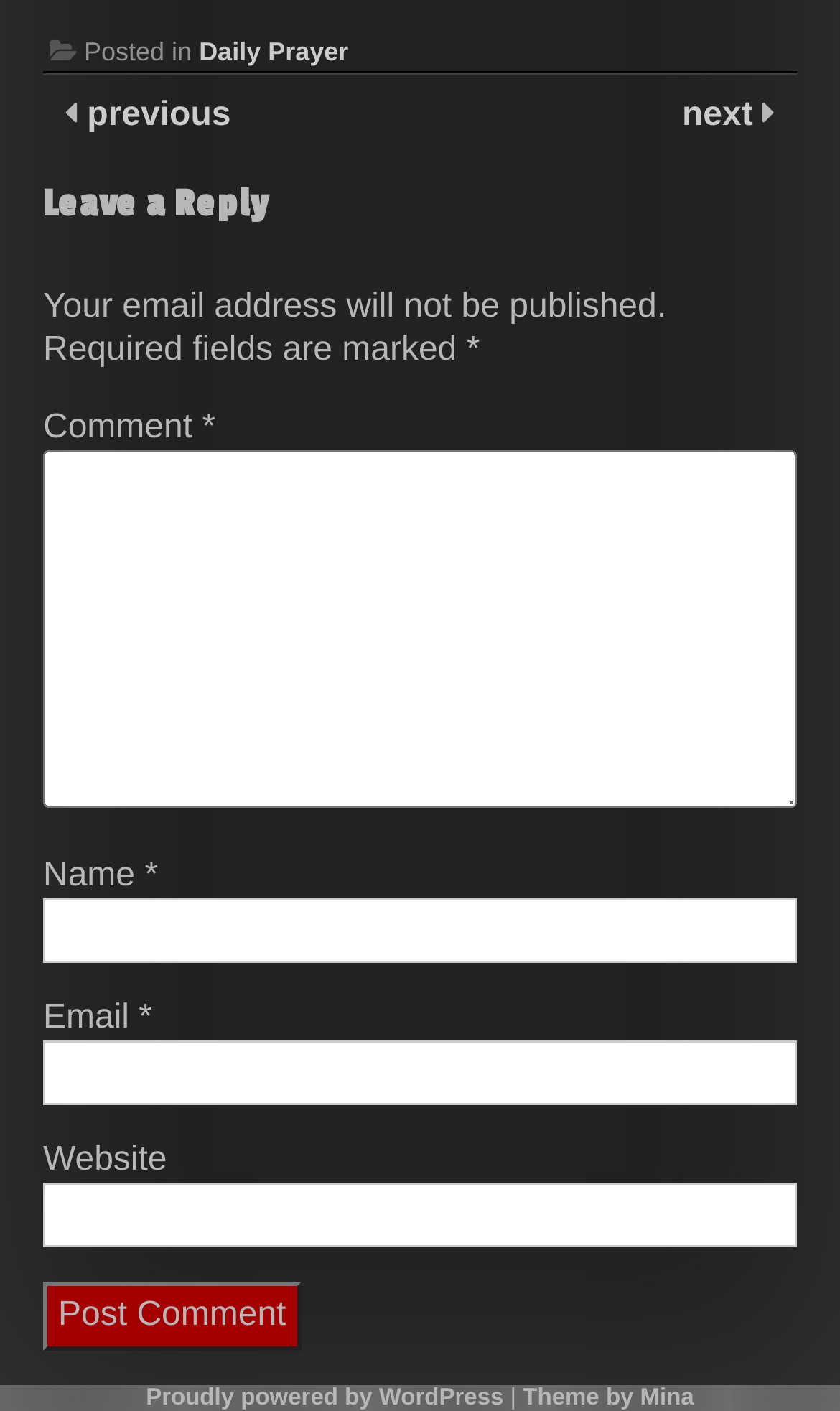Please determine the bounding box coordinates of the element to click in order to execute the following instruction: "Click the logo". The coordinates should be four float numbers between 0 and 1, specified as [left, top, right, bottom].

None